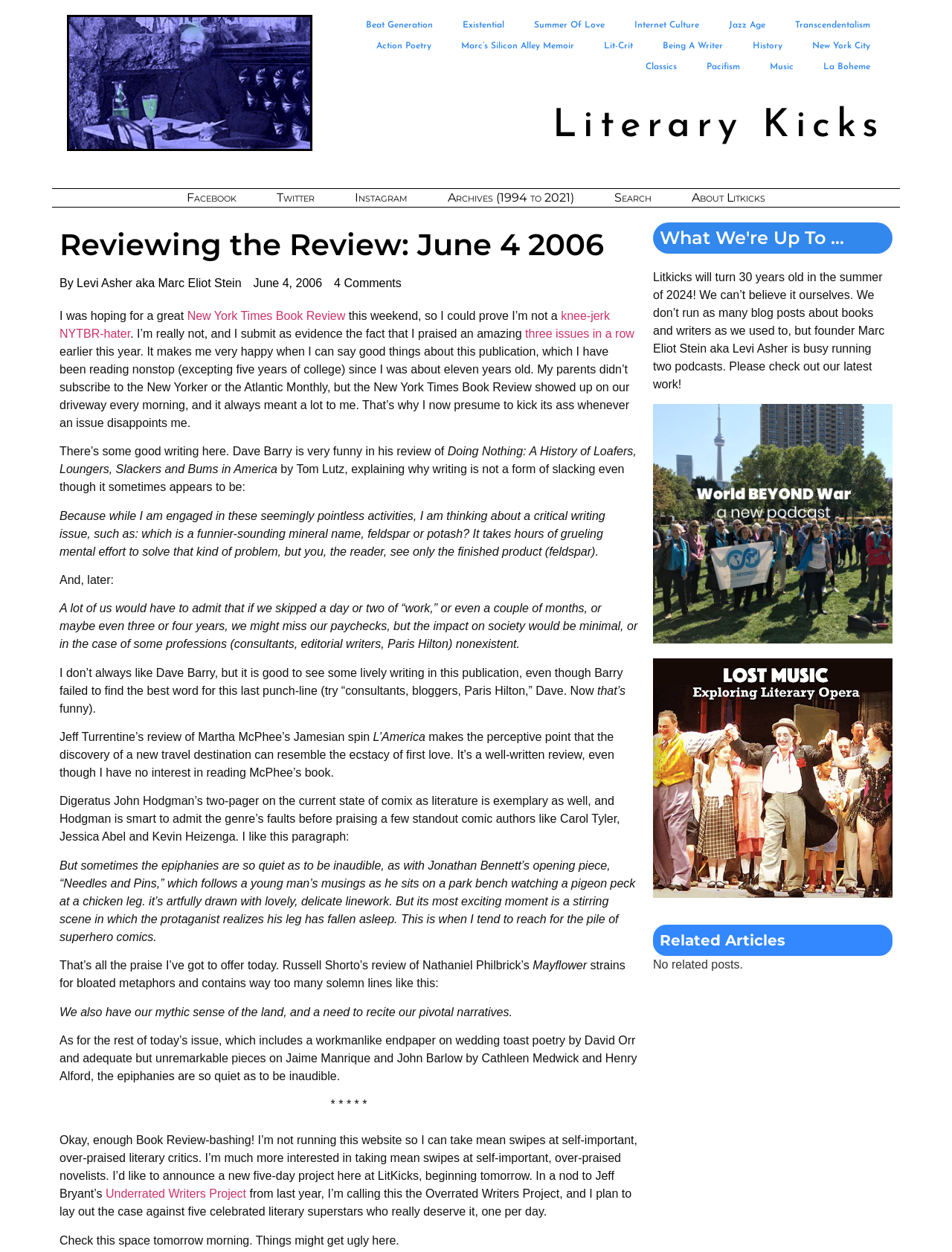Locate the bounding box coordinates of the element I should click to achieve the following instruction: "Check out the 'World Beyond War: a new podcast'".

[0.686, 0.323, 0.938, 0.514]